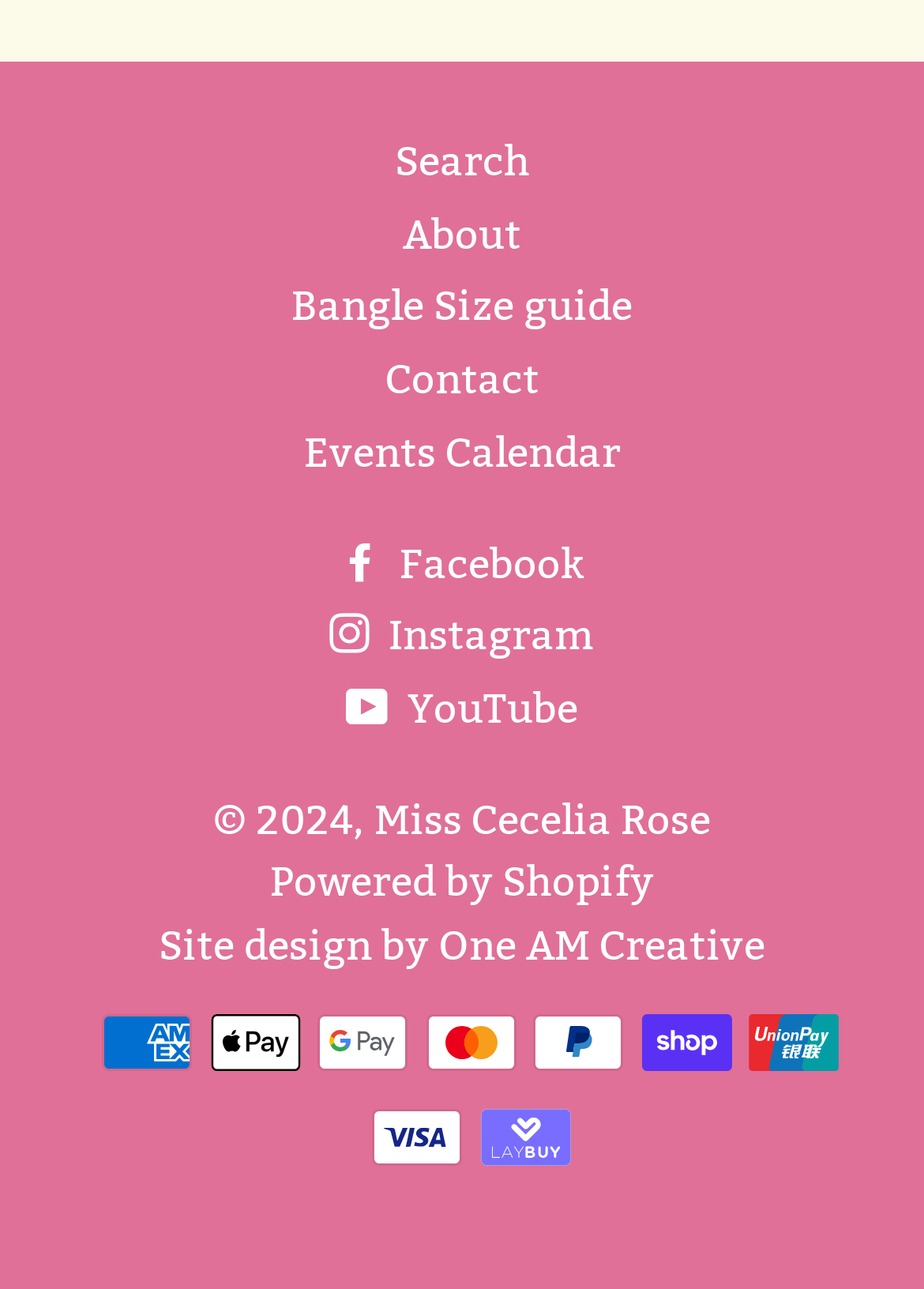Given the description Events Calendar, predict the bounding box coordinates of the UI element. Ensure the coordinates are in the format (top-left x, top-left y, bottom-right x, bottom-right y) and all values are between 0 and 1.

[0.328, 0.333, 0.672, 0.371]